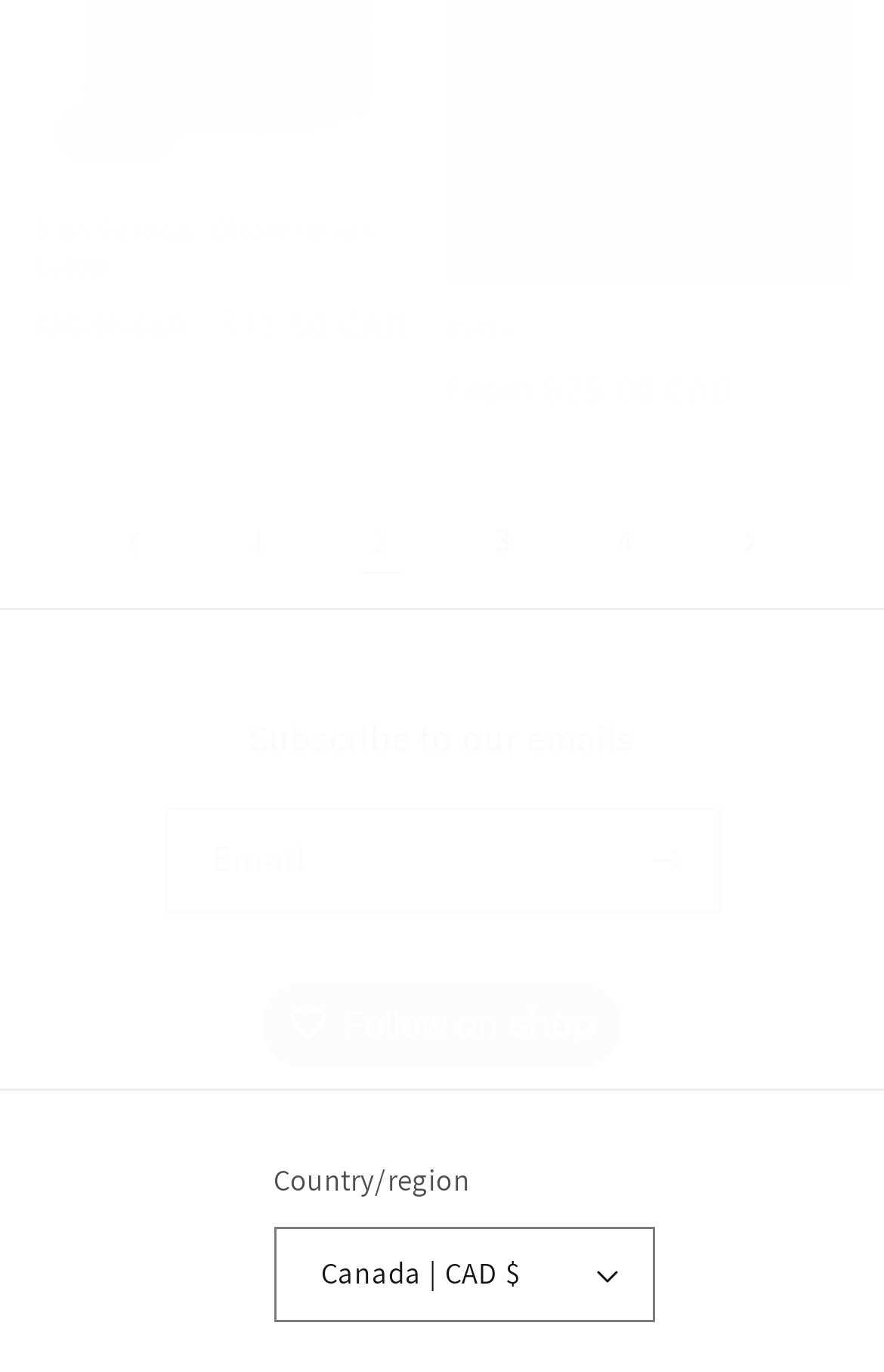Identify the bounding box coordinates of the clickable section necessary to follow the following instruction: "Click on the 'Pine Shadow- Discontinued Colour Sale' link". The coordinates should be presented as four float numbers from 0 to 1, i.e., [left, top, right, bottom].

[0.038, 0.155, 0.495, 0.206]